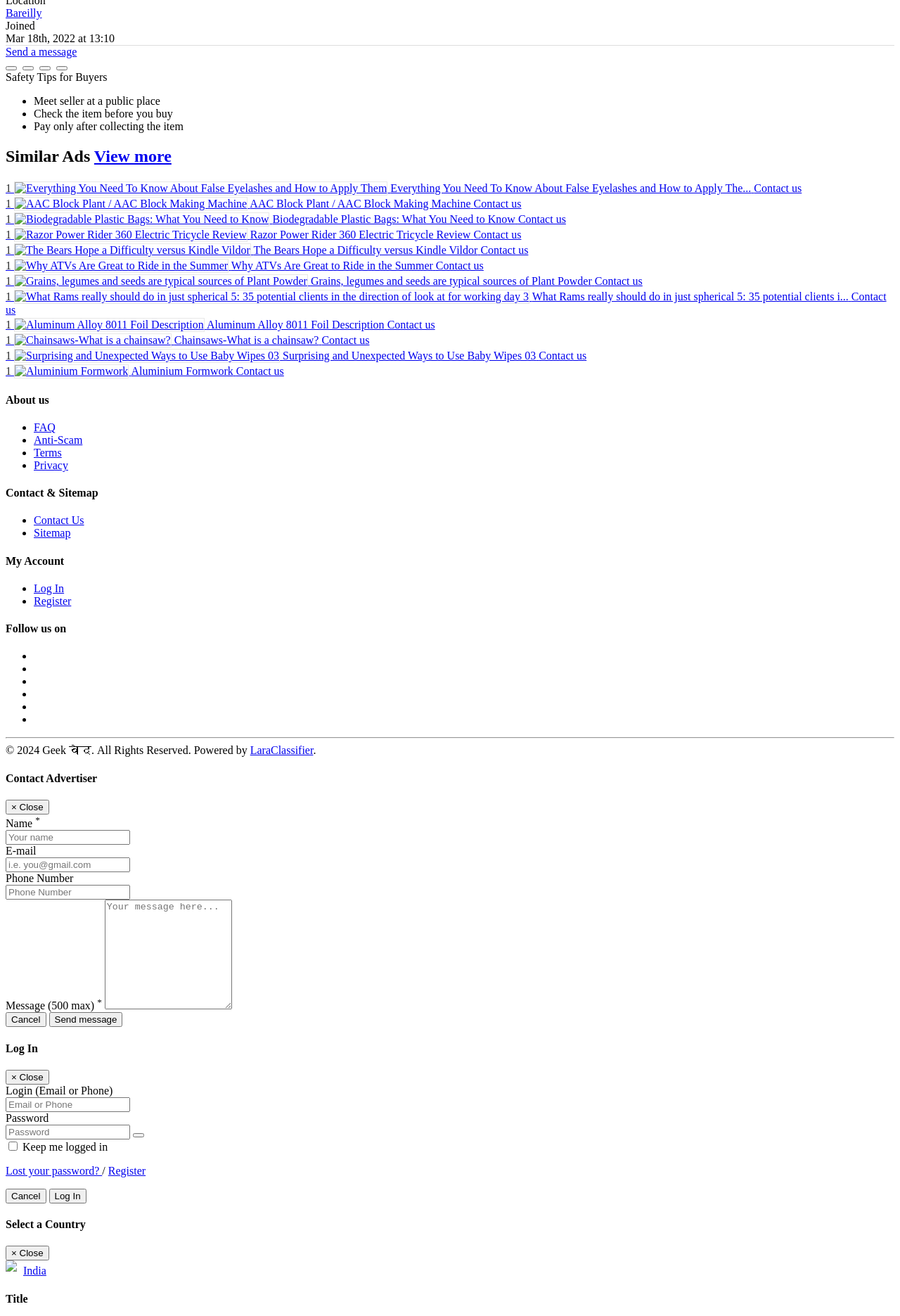Find the bounding box coordinates of the clickable element required to execute the following instruction: "Check the safety tips for buyers". Provide the coordinates as four float numbers between 0 and 1, i.e., [left, top, right, bottom].

[0.006, 0.054, 0.119, 0.063]